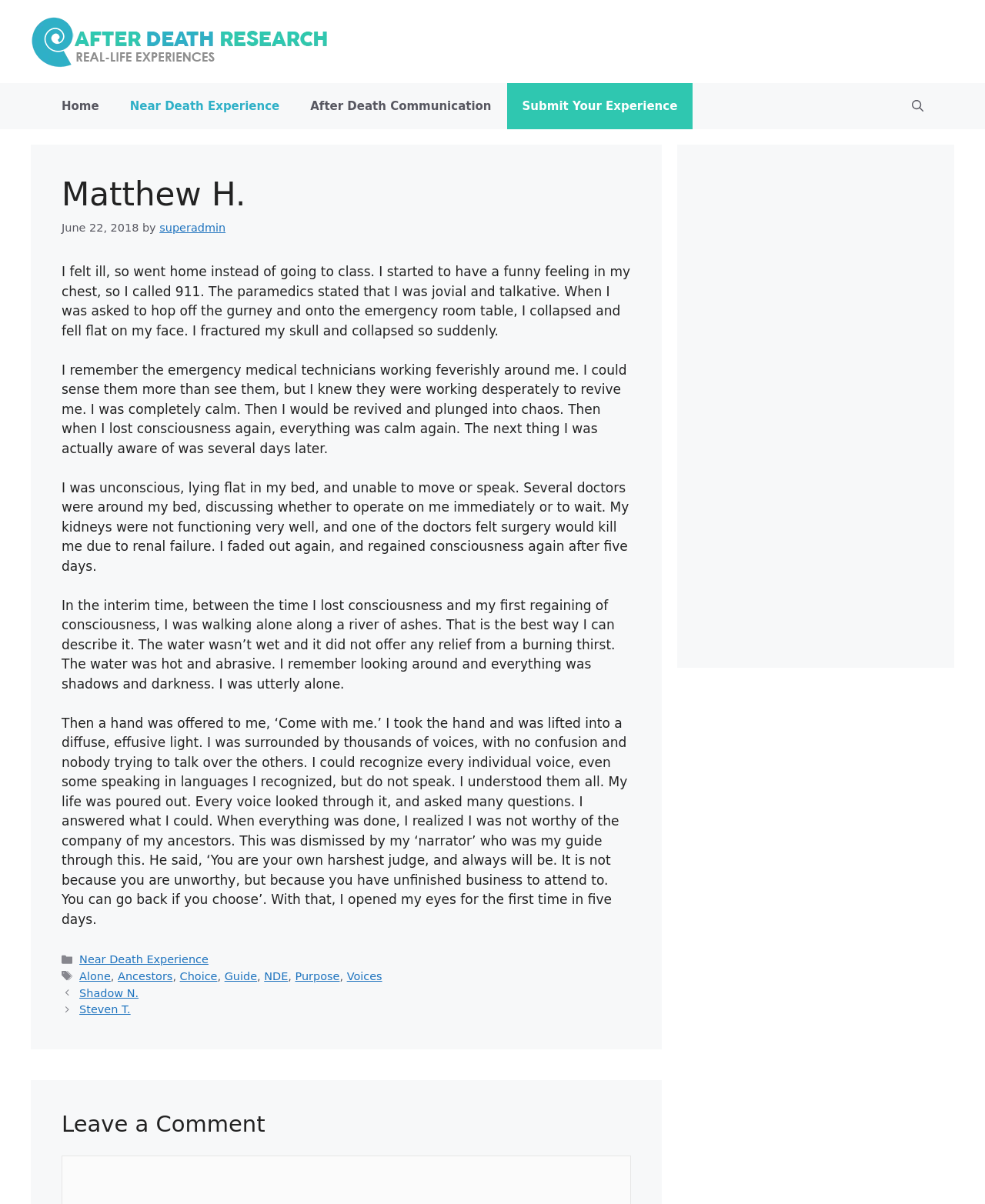Please provide a comprehensive answer to the question based on the screenshot: What is the author's name of the near death experience story?

The author's name can be found in the header section of the webpage, where it says 'Matthew H.' in a heading element.